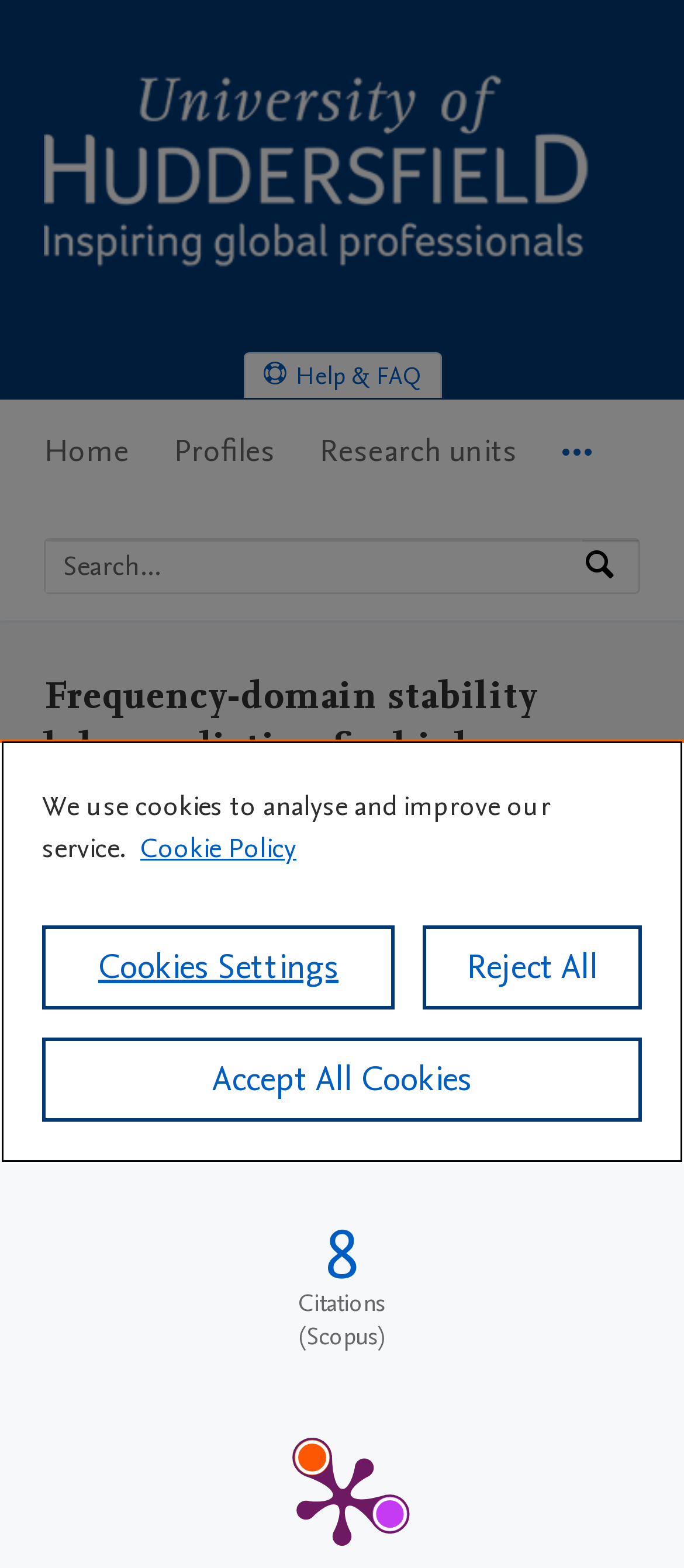Look at the image and write a detailed answer to the question: 
What is the name of the research portal?

I found the answer by looking at the link element with the text 'University of Huddersfield Research Portal Home University of Huddersfield Research Portal Logo' which is located at the top of the webpage.